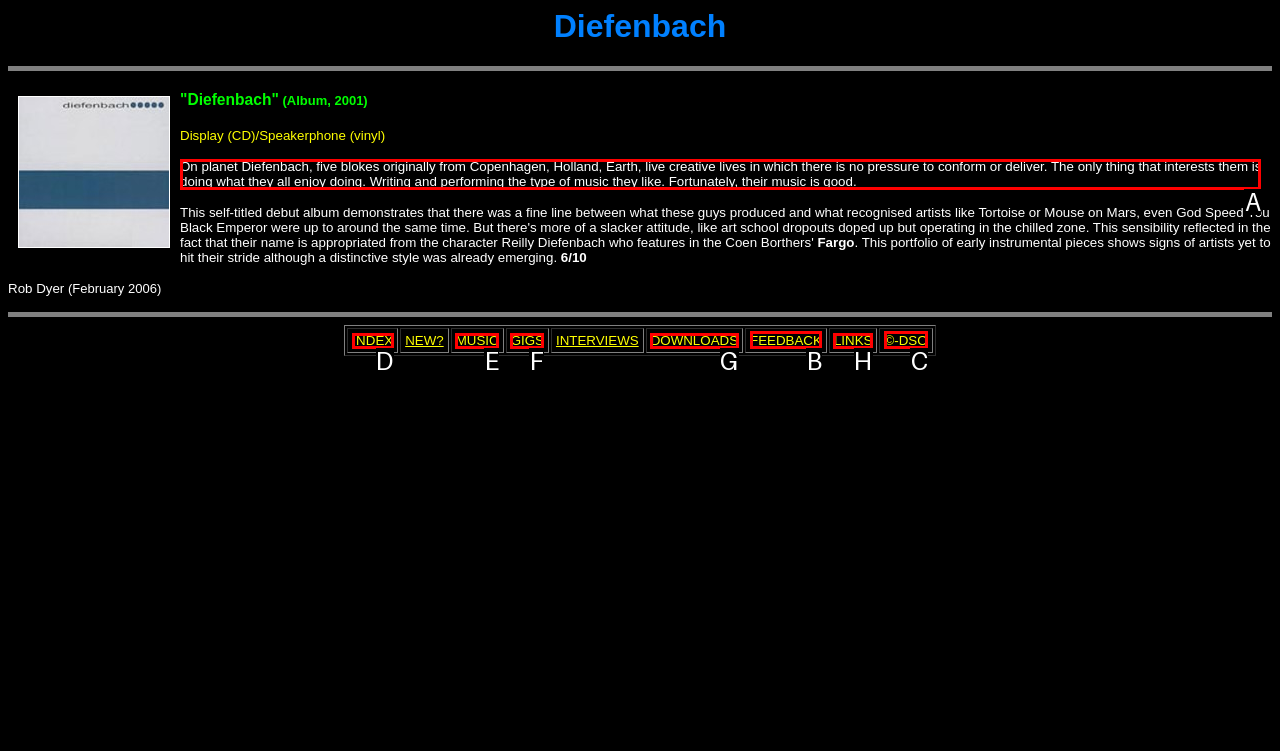Tell me which one HTML element I should click to complete this task: view the full review from Scott Bergan Answer with the option's letter from the given choices directly.

None